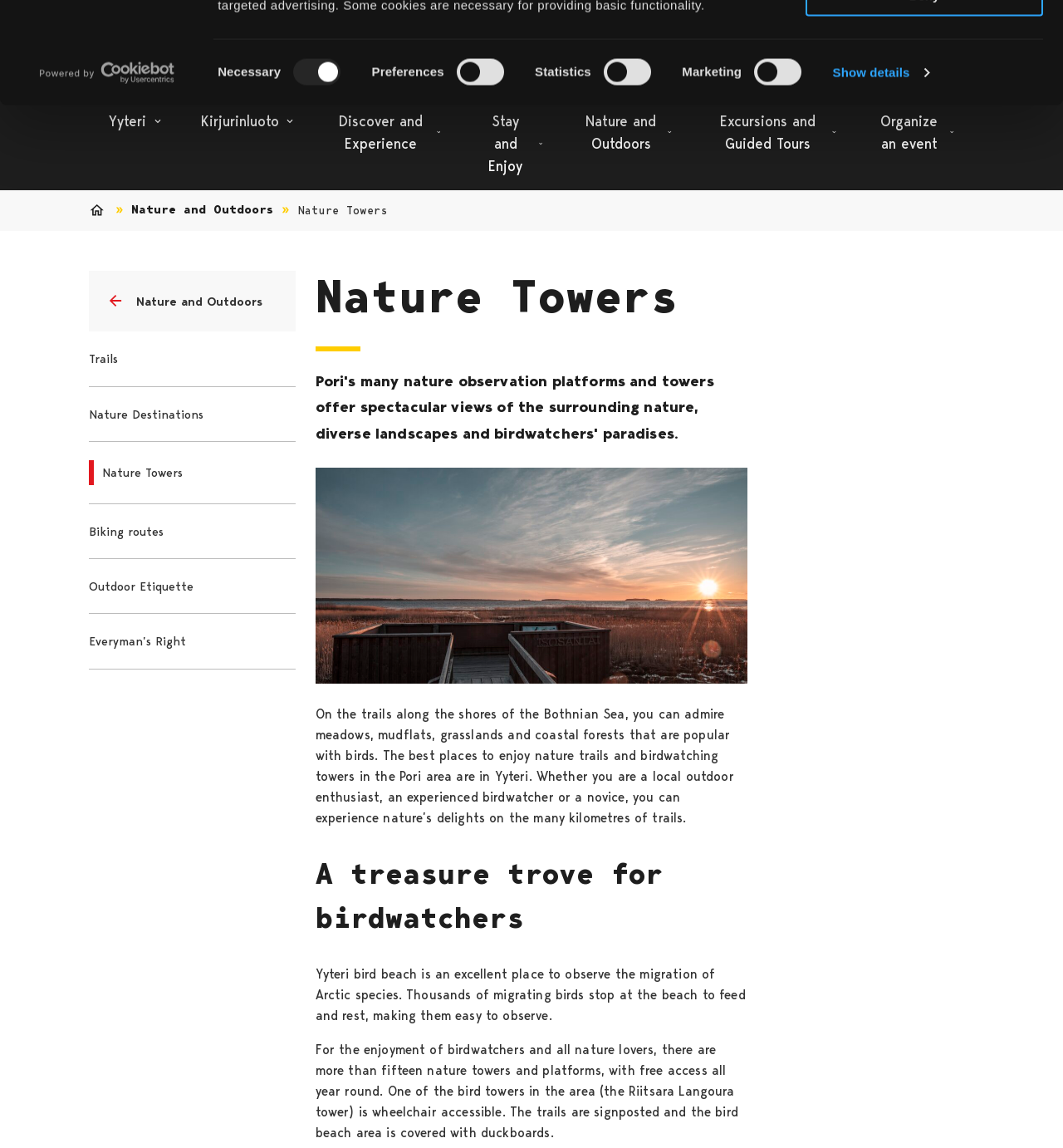What is the name of the beach mentioned in the webpage?
Answer the question with a single word or phrase by looking at the picture.

Yyteri